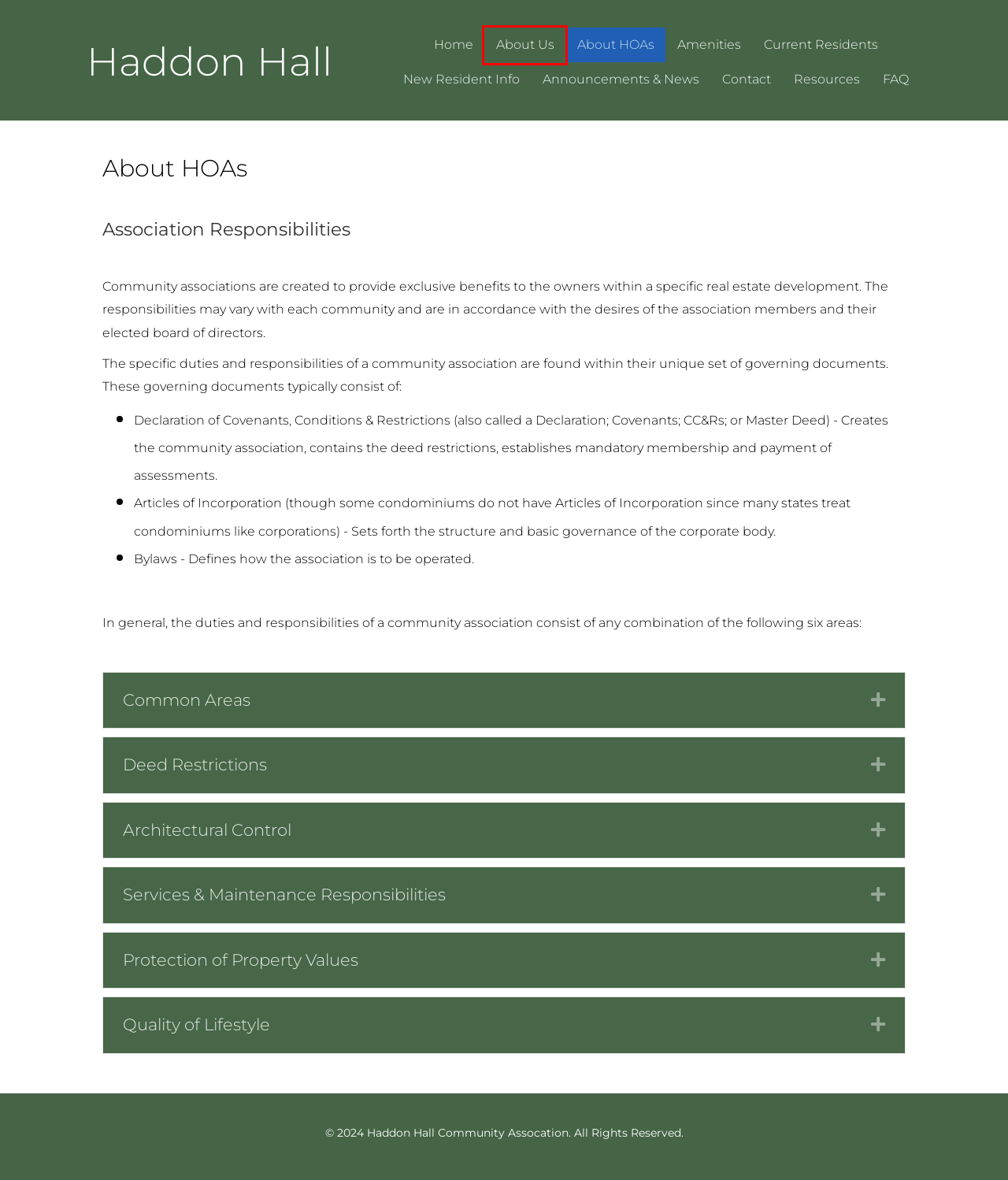You’re provided with a screenshot of a webpage that has a red bounding box around an element. Choose the best matching webpage description for the new page after clicking the element in the red box. The options are:
A. Amenities - Haddon Hall Community Assocation
B. New Resident Info - Haddon Hall Community Assocation
C. Resources - Haddon Hall Community Assocation
D. About Us - Haddon Hall Community Assocation
E. FAQ - Haddon Hall Community Assocation
F. Home - Haddon Hall Community Assocation
G. Contact - Haddon Hall Community Assocation
H. TownSq

D